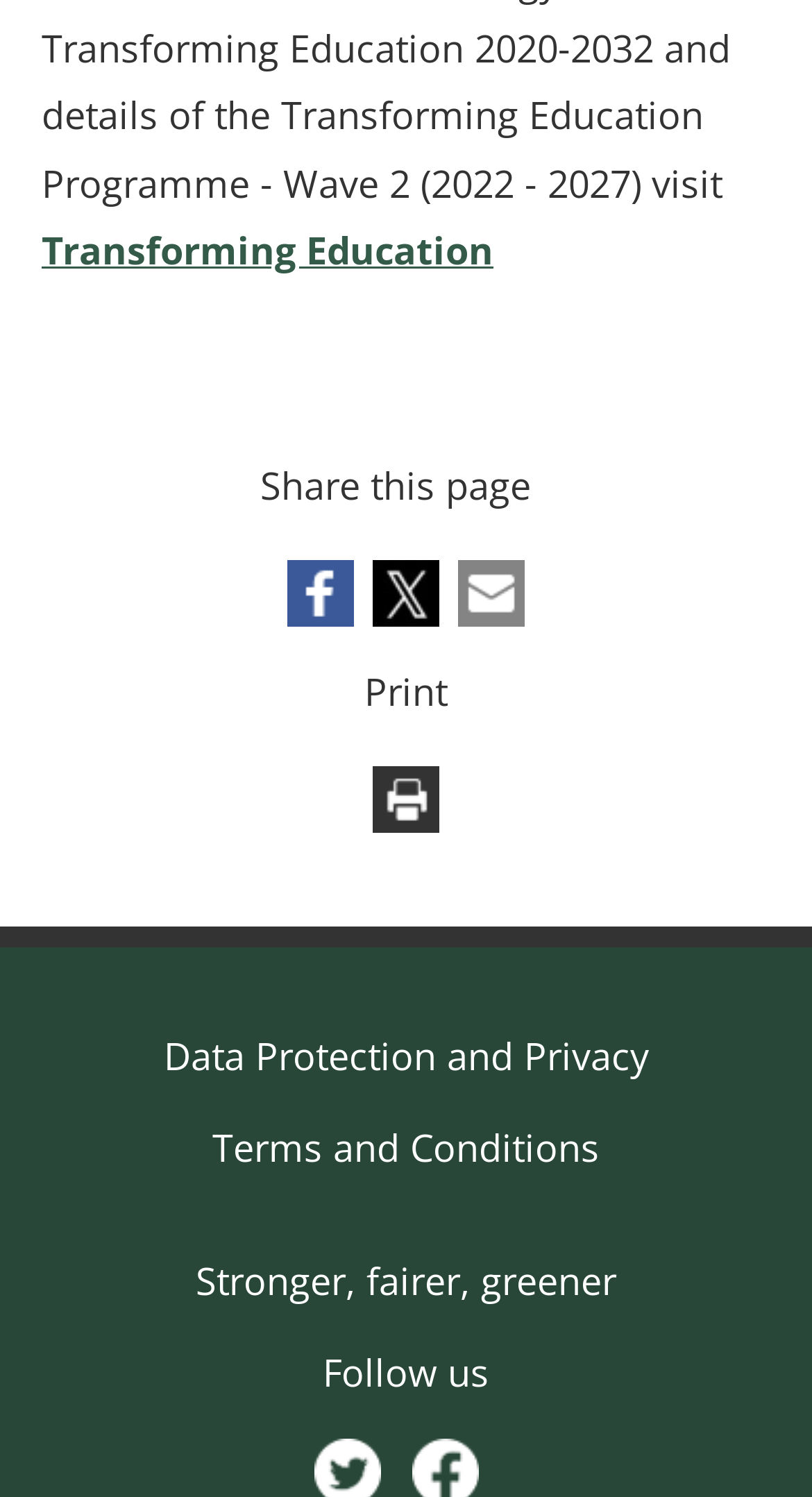What is the purpose of the 'Print' button?
Based on the image, answer the question with as much detail as possible.

The 'Print' button is accompanied by a 'Print icon' and has a static text 'Print' next to it. This suggests that the button is intended to allow users to print the webpage.